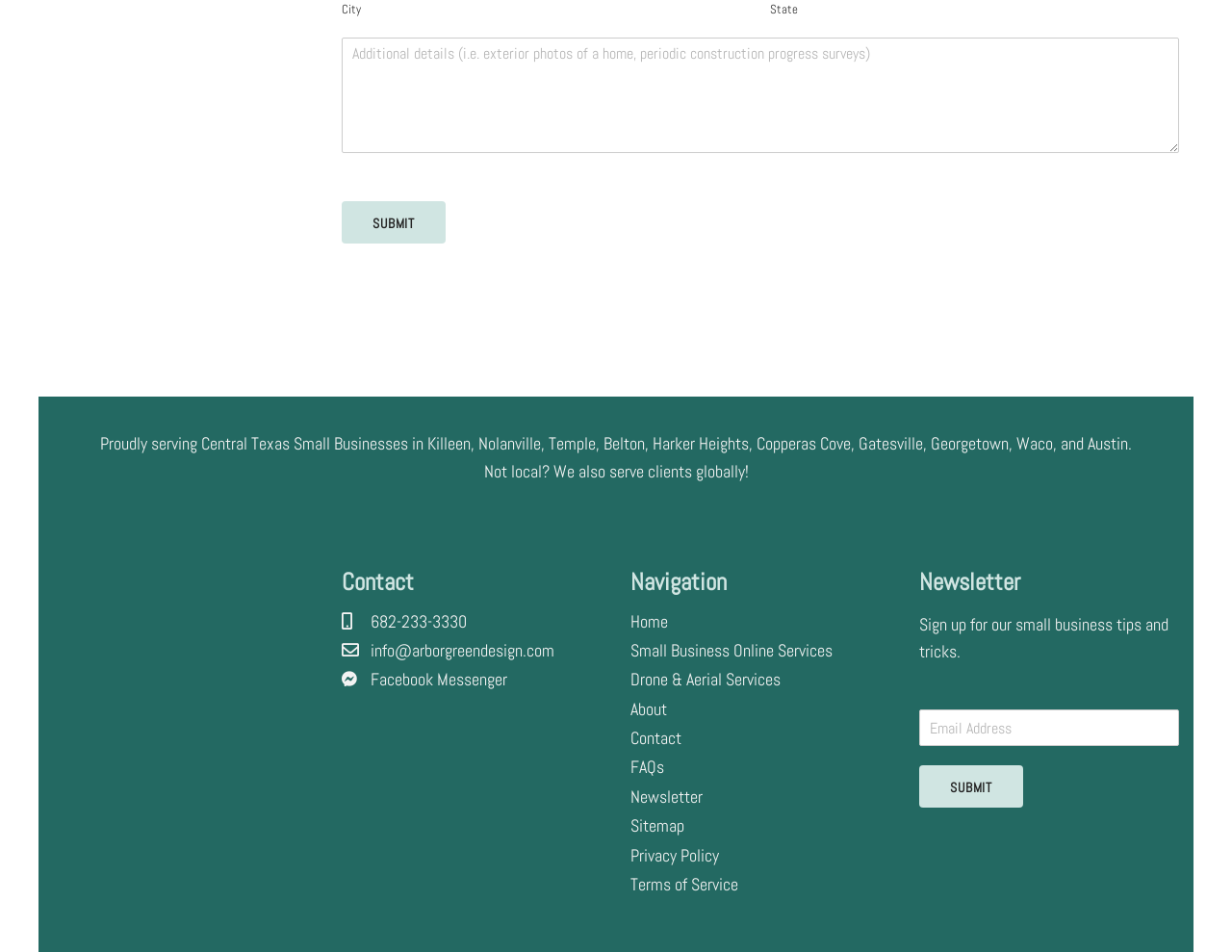Please specify the bounding box coordinates of the clickable region necessary for completing the following instruction: "Enter additional details". The coordinates must consist of four float numbers between 0 and 1, i.e., [left, top, right, bottom].

[0.277, 0.039, 0.957, 0.161]